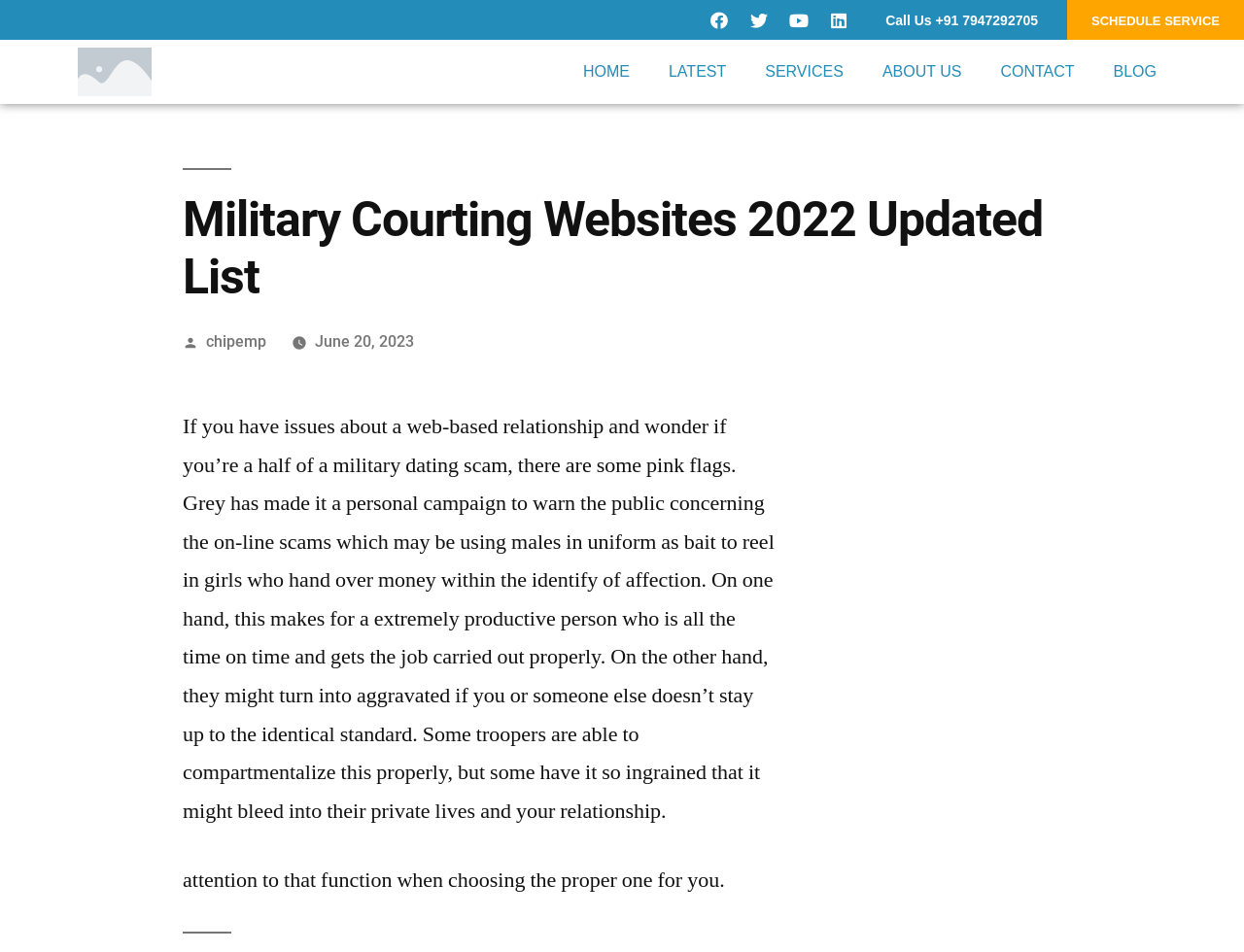Identify the main heading from the webpage and provide its text content.

Military Courting Websites 2022 Updated List